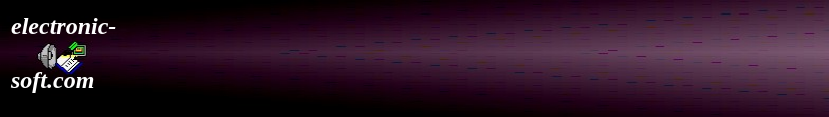What is the shape of the graphical element on the right?
From the image, respond using a single word or phrase.

Stylized computer icon